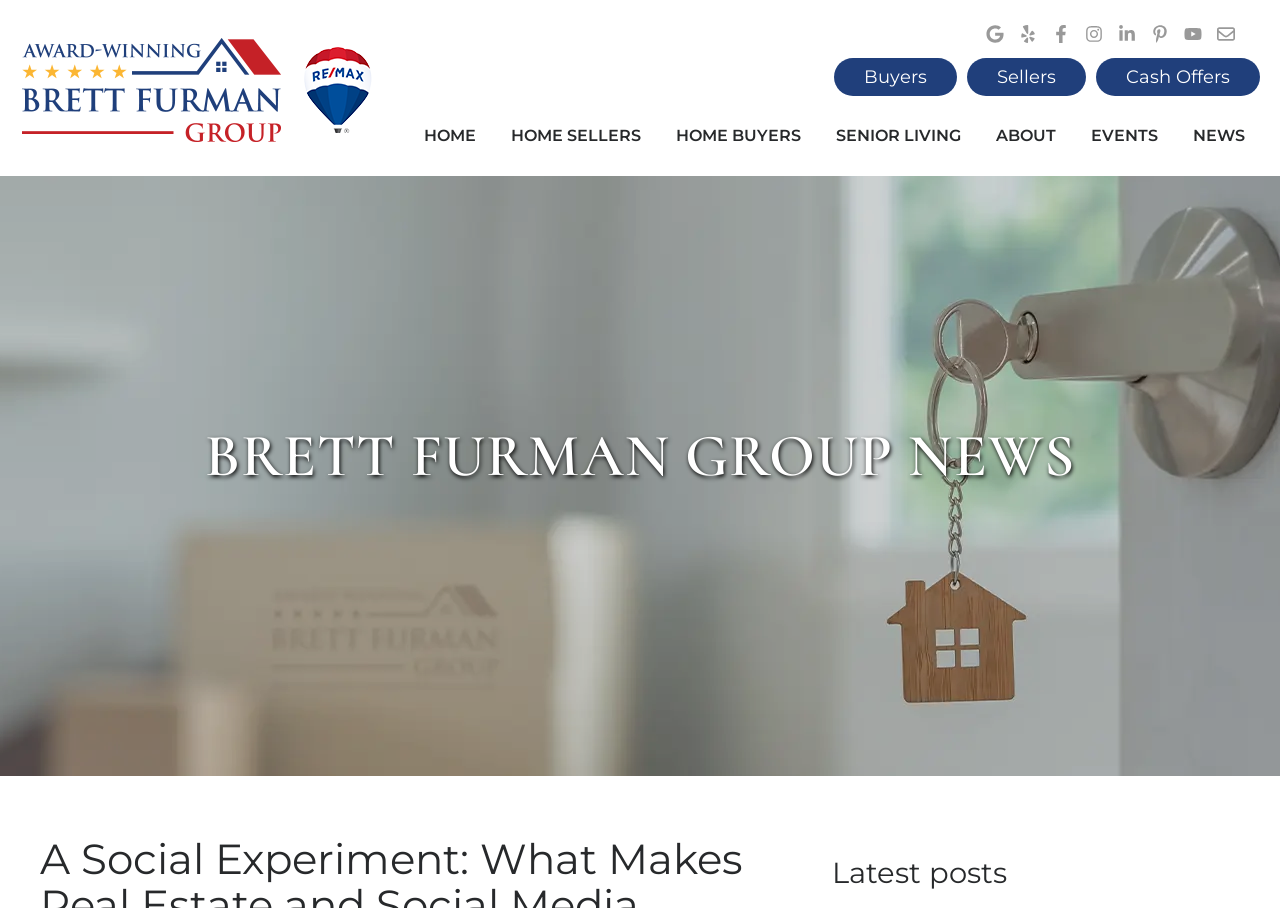Please provide the bounding box coordinates in the format (top-left x, top-left y, bottom-right x, bottom-right y). Remember, all values are floating point numbers between 0 and 1. What is the bounding box coordinate of the region described as: ABOUT

[0.751, 0.117, 0.825, 0.183]